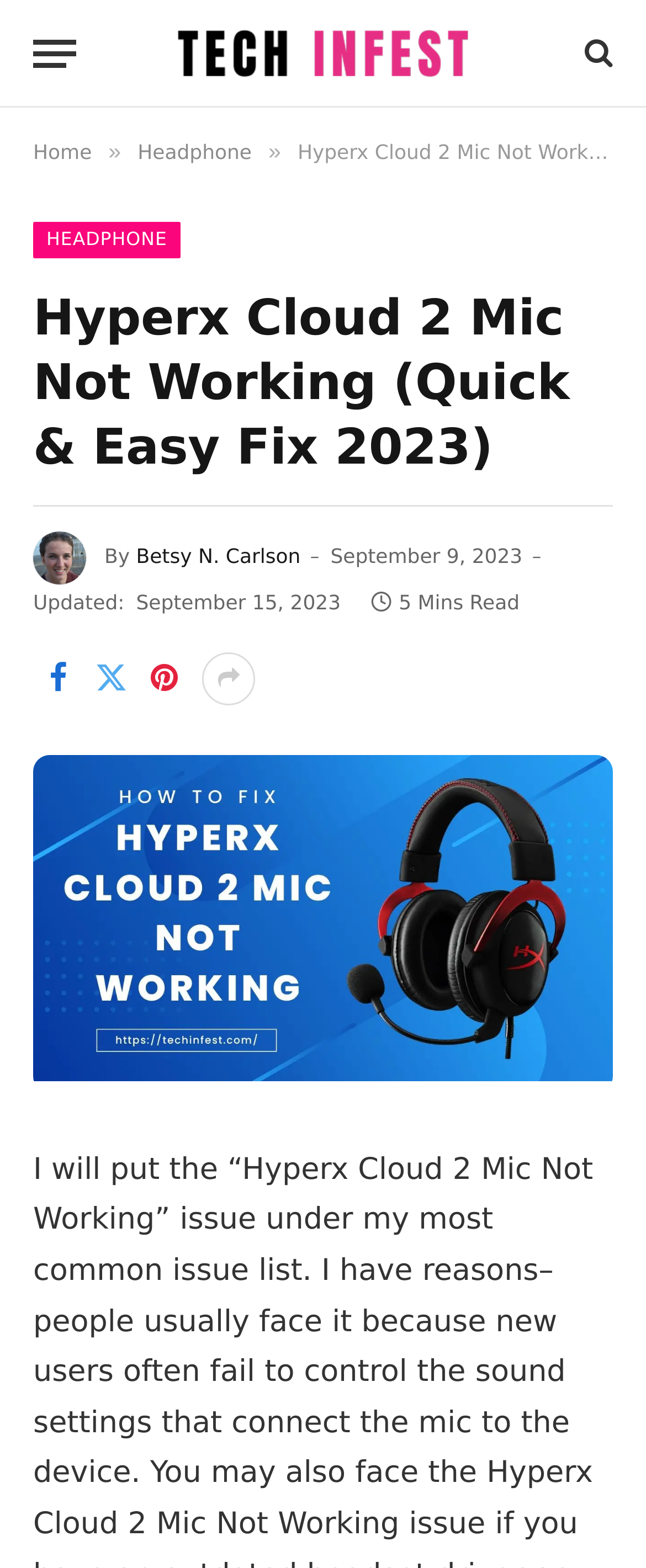Locate the bounding box coordinates of the area that needs to be clicked to fulfill the following instruction: "Visit the Tech Infest homepage". The coordinates should be in the format of four float numbers between 0 and 1, namely [left, top, right, bottom].

[0.262, 0.004, 0.738, 0.063]